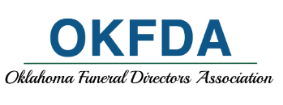What is the purpose of the Oklahoma Funeral Directors Association?
Look at the screenshot and respond with one word or a short phrase.

Supporting funeral directors and serving the community